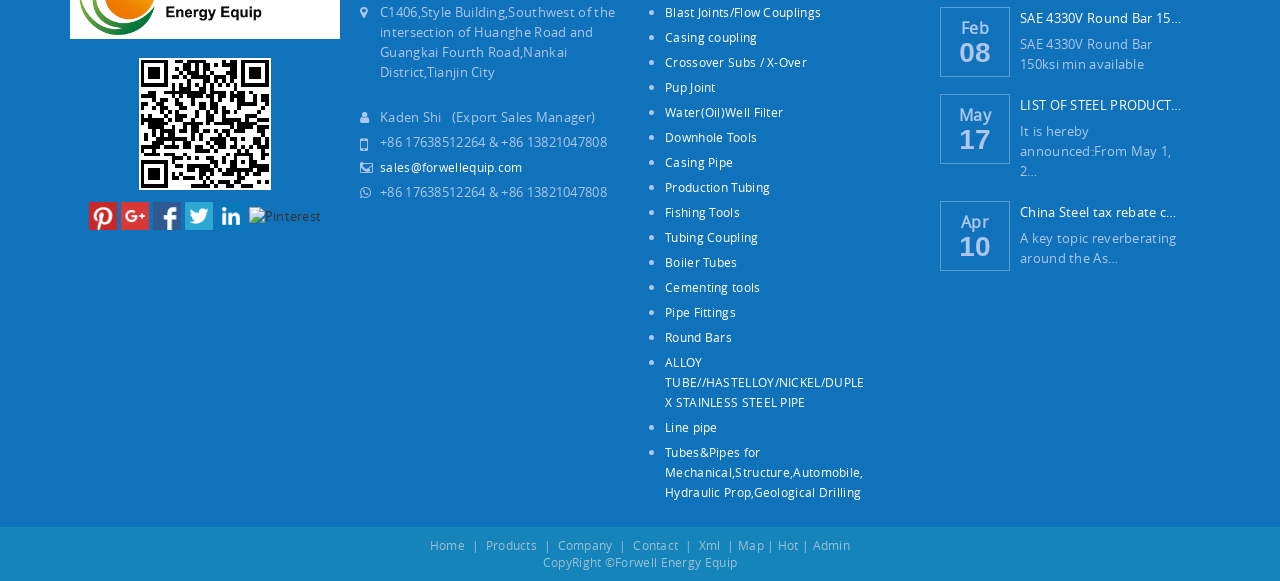What is the company's address?
Examine the image closely and answer the question with as much detail as possible.

I found the company's address by looking at the static text element with the bounding box coordinates [0.297, 0.004, 0.481, 0.139]. The text reads 'C1406, Style Building, Southwest of the intersection of Huanghe Road and Guangkai Fourth Road, Nankai District, Tianjin City'.